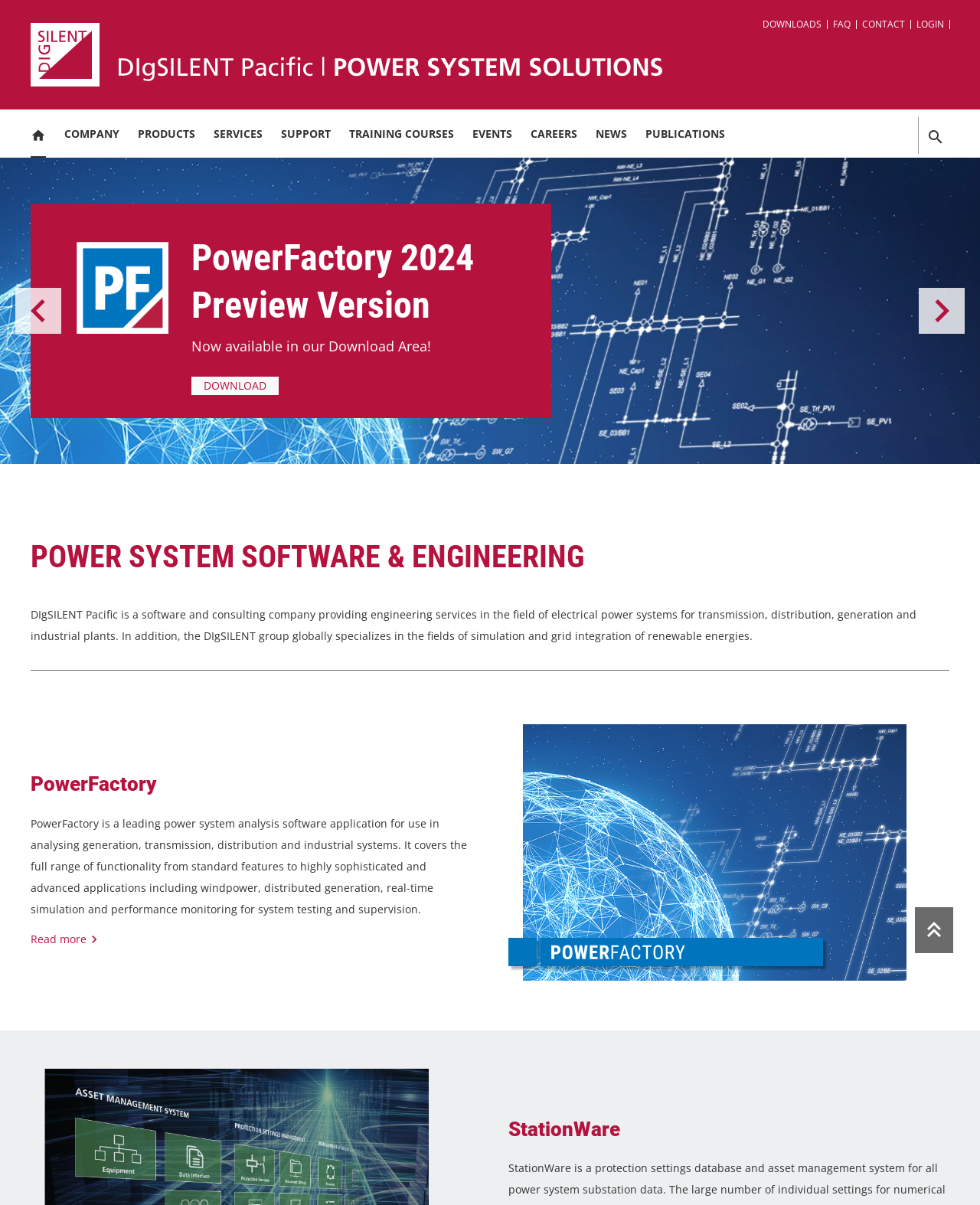Find the bounding box coordinates of the clickable region needed to perform the following instruction: "Download PowerFactory 2024 Preview Version". The coordinates should be provided as four float numbers between 0 and 1, i.e., [left, top, right, bottom].

[0.195, 0.312, 0.284, 0.328]